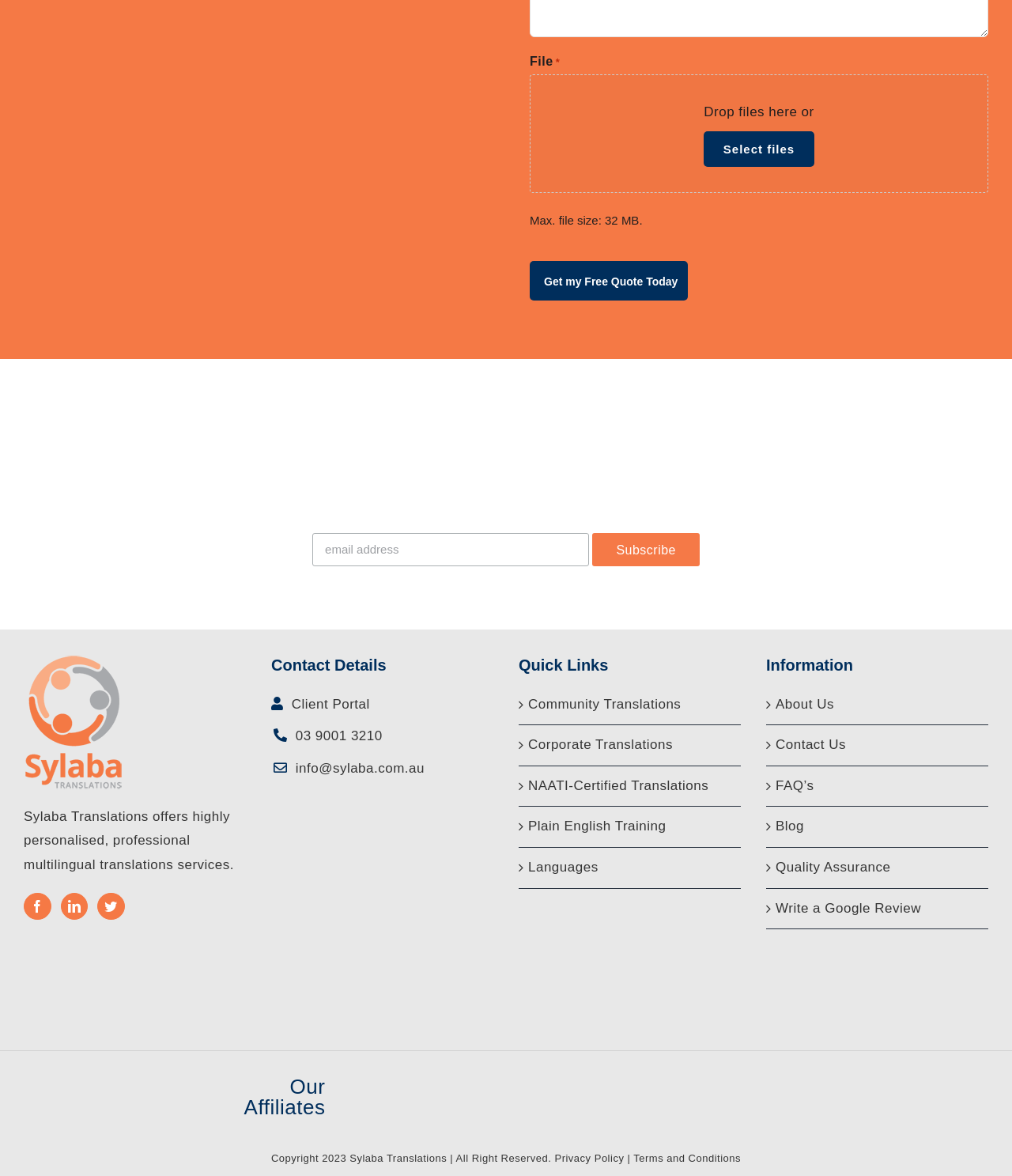What is the maximum file size allowed for upload?
Please answer using one word or phrase, based on the screenshot.

32 MB